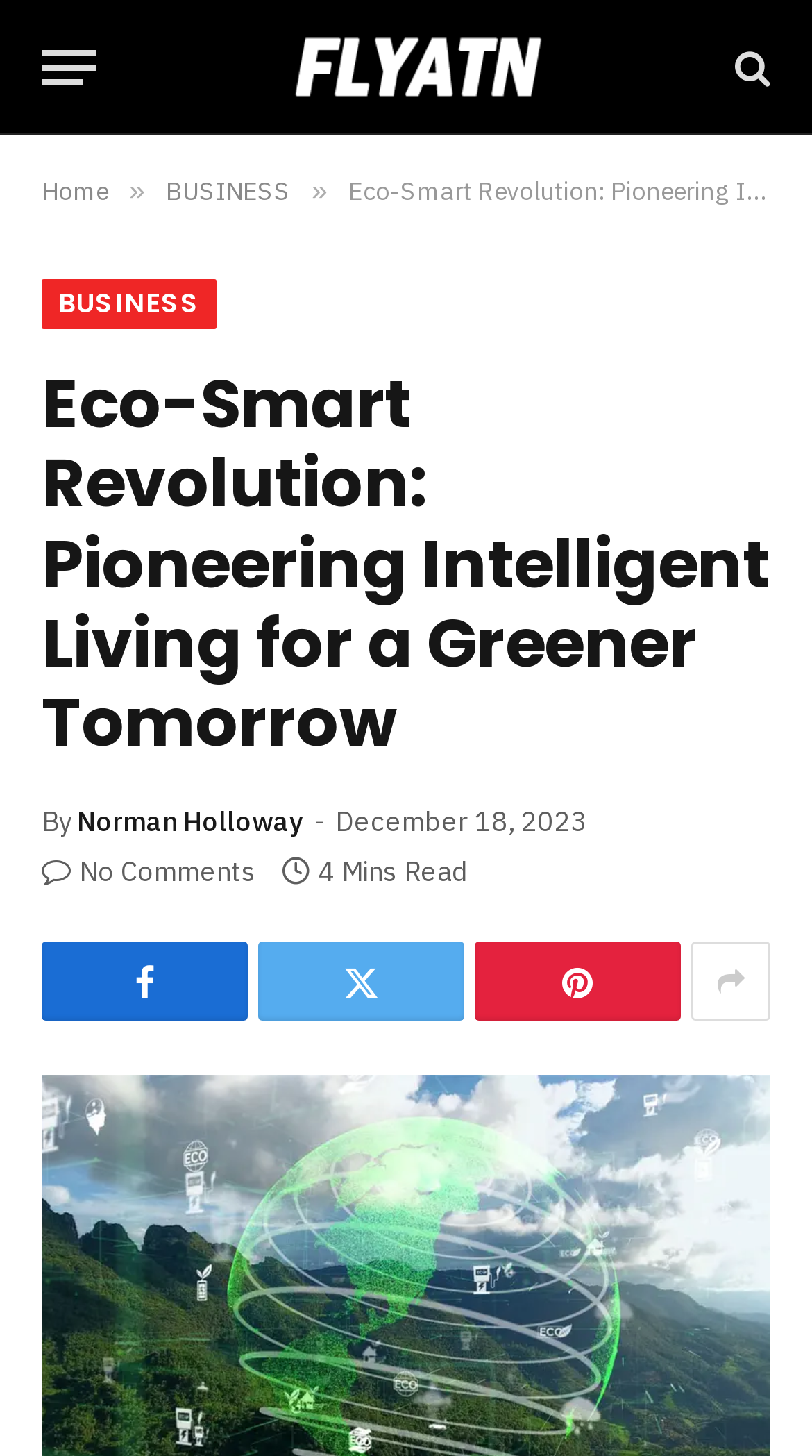Please provide the bounding box coordinates for the element that needs to be clicked to perform the following instruction: "Click the menu button". The coordinates should be given as four float numbers between 0 and 1, i.e., [left, top, right, bottom].

[0.051, 0.014, 0.118, 0.079]